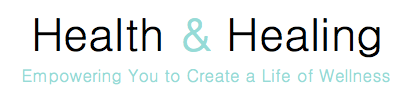What is the tagline of 'Health & Healing'?
Look at the screenshot and give a one-word or phrase answer.

Empowering You to Create a Life of Wellness